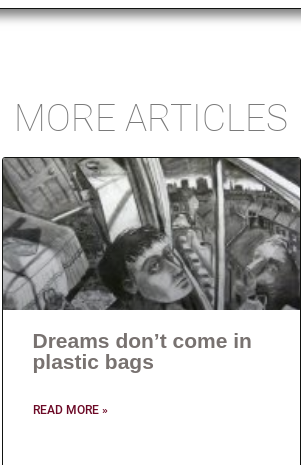Please respond to the question using a single word or phrase:
What is the figure in the illustration doing?

Gazing out of a window